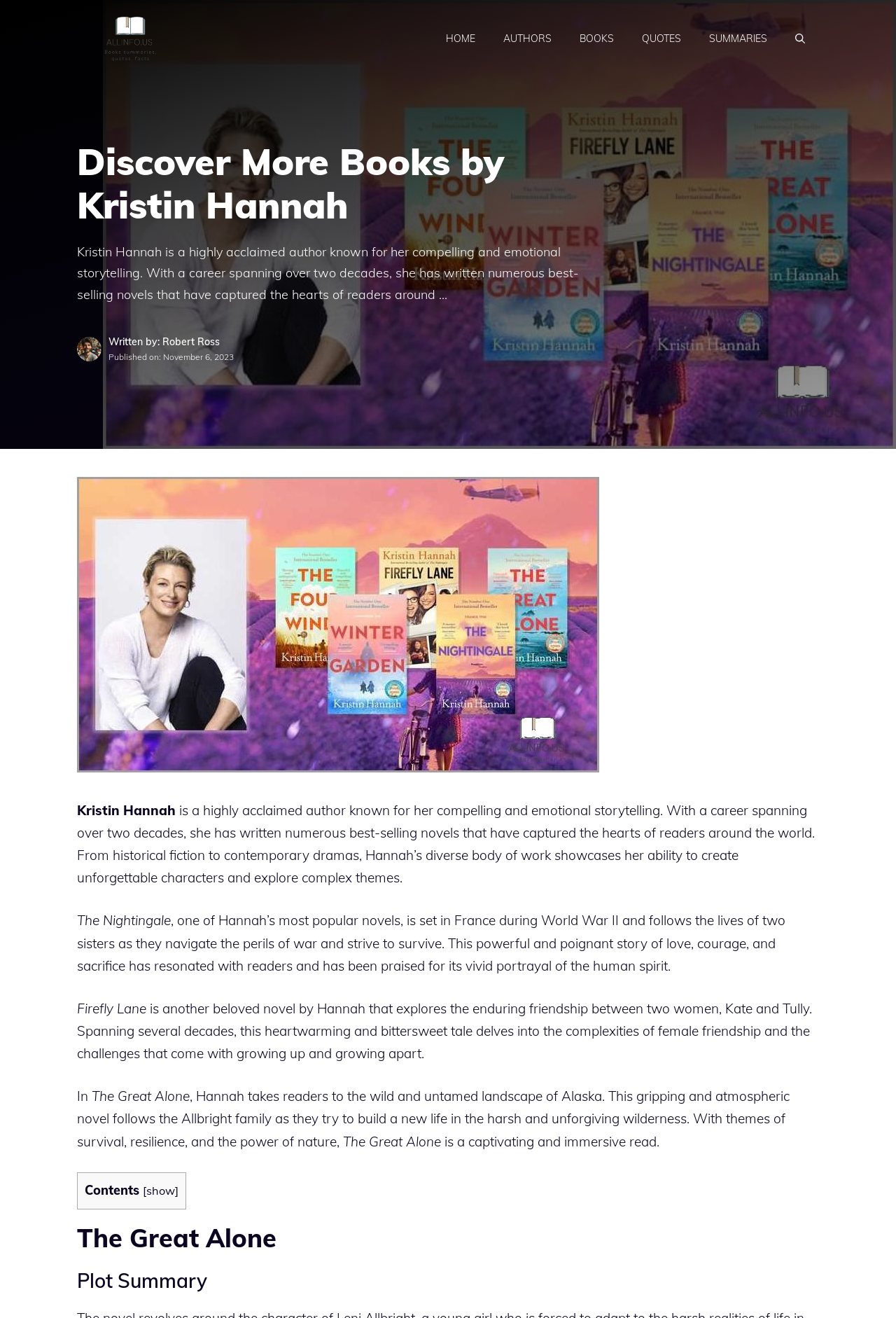Give a detailed account of the webpage's layout and content.

The webpage is dedicated to showcasing the works of author Kristin Hannah. At the top, there is a banner with the site's name "Allinfo.US" and a navigation menu with links to "HOME", "AUTHORS", "BOOKS", "QUOTES", "SUMMARIES", and a search bar. 

Below the navigation menu, there is a heading that reads "Discover More Books by Kristin Hannah". This is followed by a brief description of the author, highlighting her compelling and emotional storytelling, and her career spanning over two decades. 

To the right of the author description, there is a photo of Kristin Hannah. Below the photo, there is information about the author, including the name of the writer of the article, Robert Ross, and the publication date, November 6, 2023.

The main content of the webpage is divided into sections, each featuring a different book written by Kristin Hannah. The first section is about "The Nightingale", a historical fiction novel set in France during World War II. The section includes a brief summary of the book, highlighting its powerful and poignant story of love, courage, and sacrifice.

The next section is about "Firefly Lane", a novel that explores the enduring friendship between two women, Kate and Tully. This section also includes a brief summary of the book, delving into the complexities of female friendship and the challenges that come with growing up and growing apart.

The third section is about "The Great Alone", a gripping and atmospheric novel set in the wild and untamed landscape of Alaska. This section includes a brief summary of the book, highlighting its themes of survival, resilience, and the power of nature.

At the bottom of the webpage, there is a table of contents with links to different sections of the webpage, including "The Great Alone" and "Plot Summary".